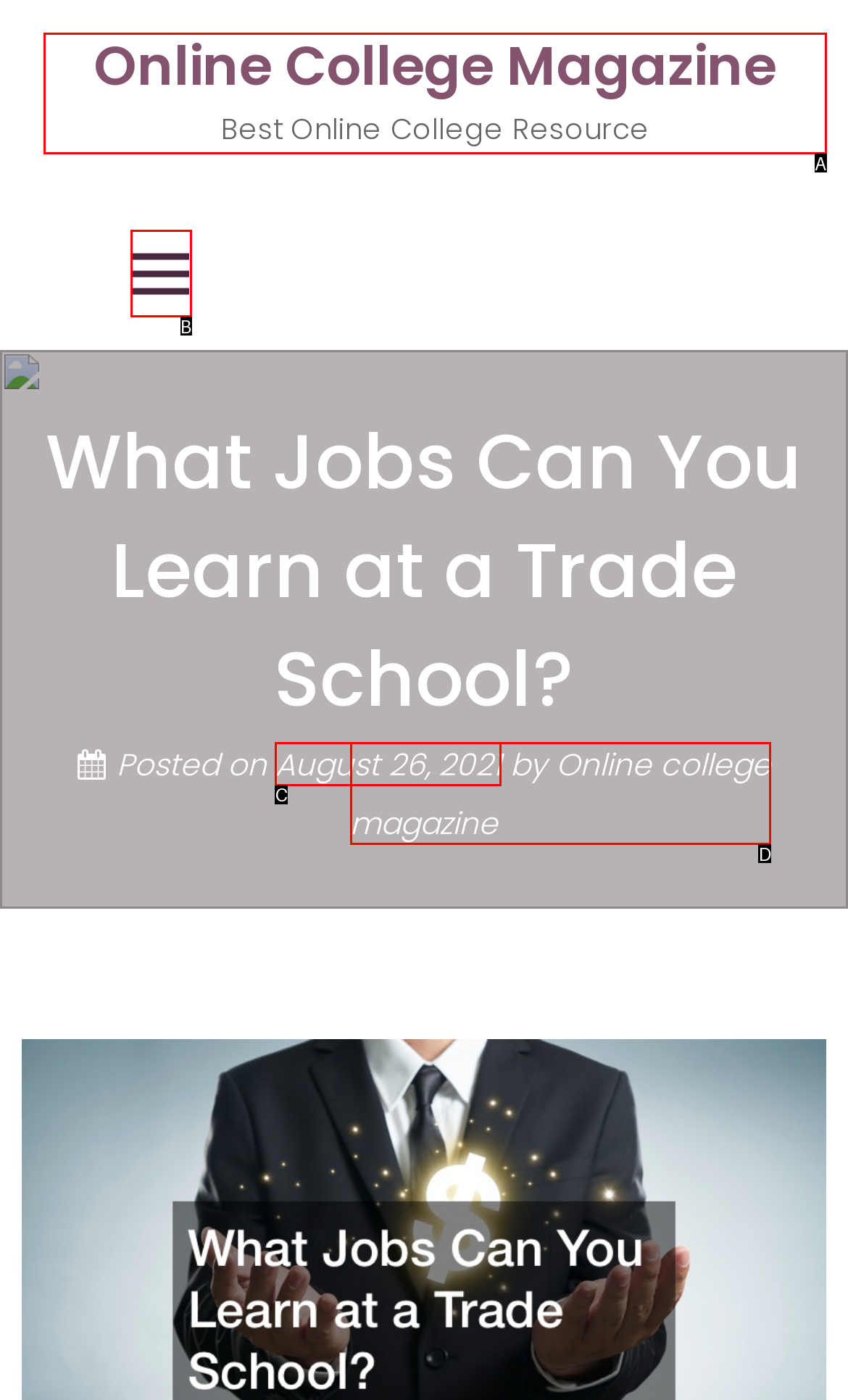Using the provided description: Primary Menu, select the most fitting option and return its letter directly from the choices.

B